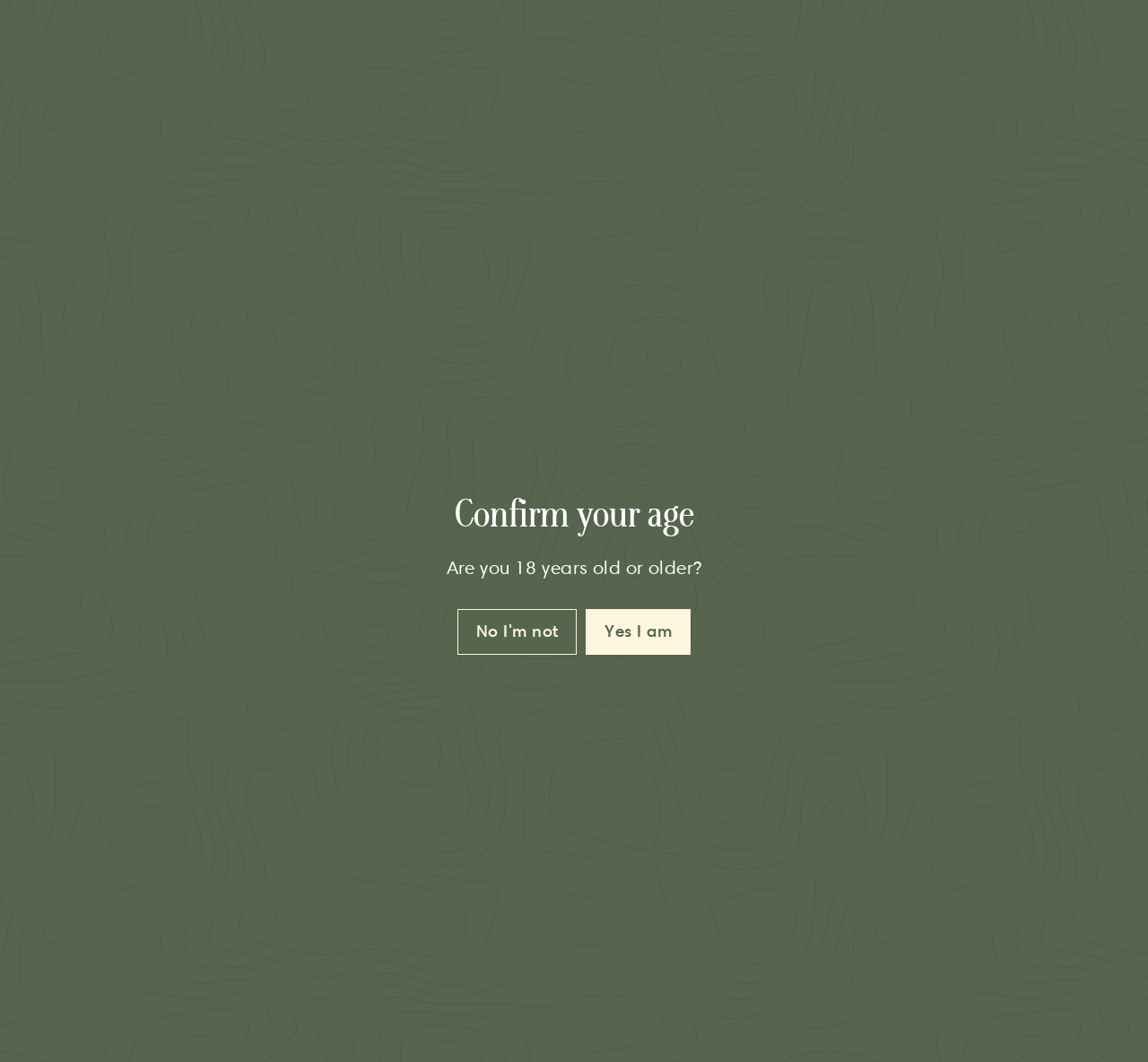Can you identify the bounding box coordinates of the clickable region needed to carry out this instruction: 'Search for a product'? The coordinates should be four float numbers within the range of 0 to 1, stated as [left, top, right, bottom].

[0.031, 0.073, 0.209, 0.11]